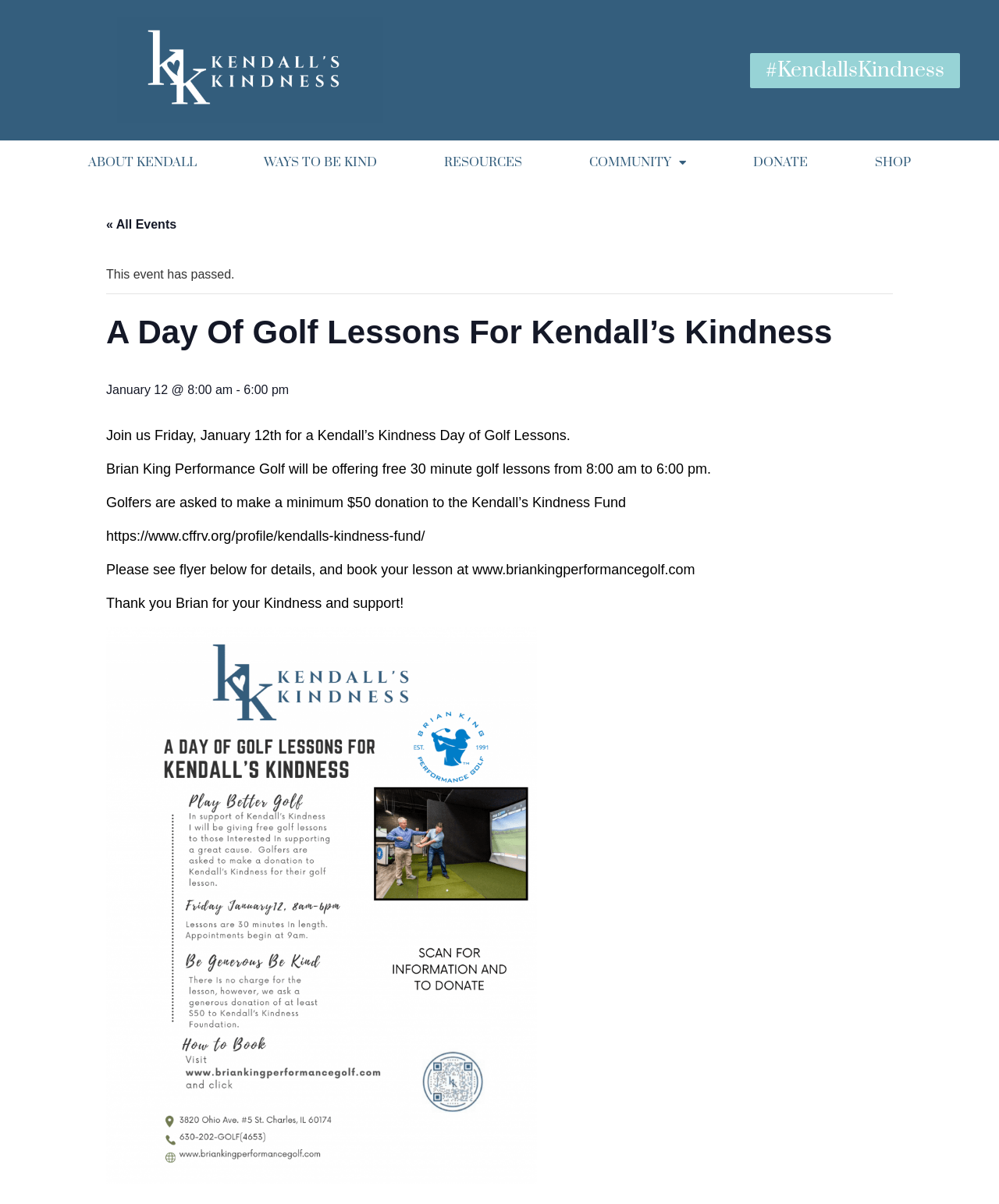Kindly determine the bounding box coordinates for the area that needs to be clicked to execute this instruction: "Click the 'ABOUT KENDALL' link".

[0.055, 0.117, 0.23, 0.153]